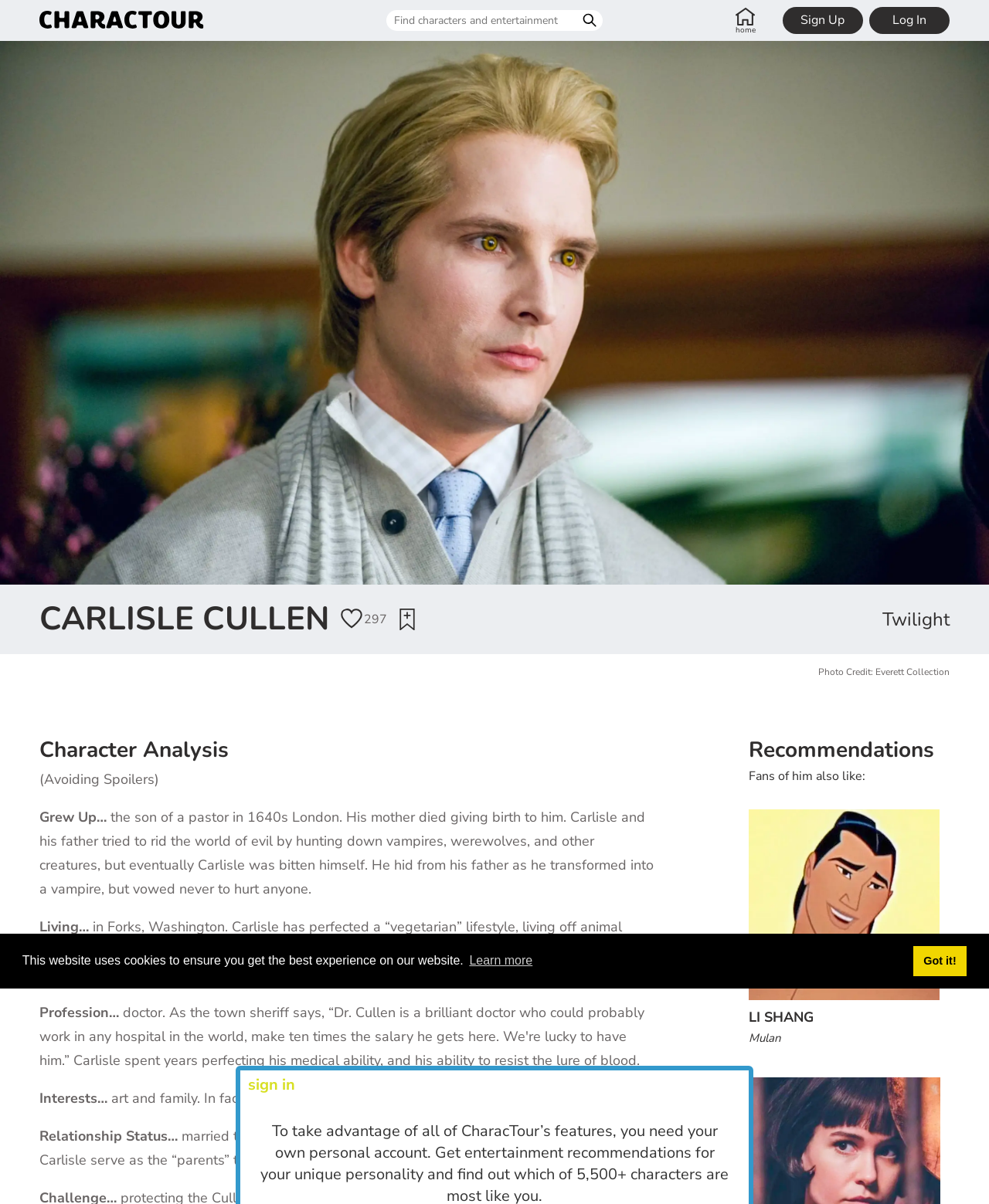By analyzing the image, answer the following question with a detailed response: What is the location where Carlisle lives?

Based on the character analysis, Carlisle Cullen lives in Forks, Washington, a small, rainy town where he has gathered a family of like-minded vampires.